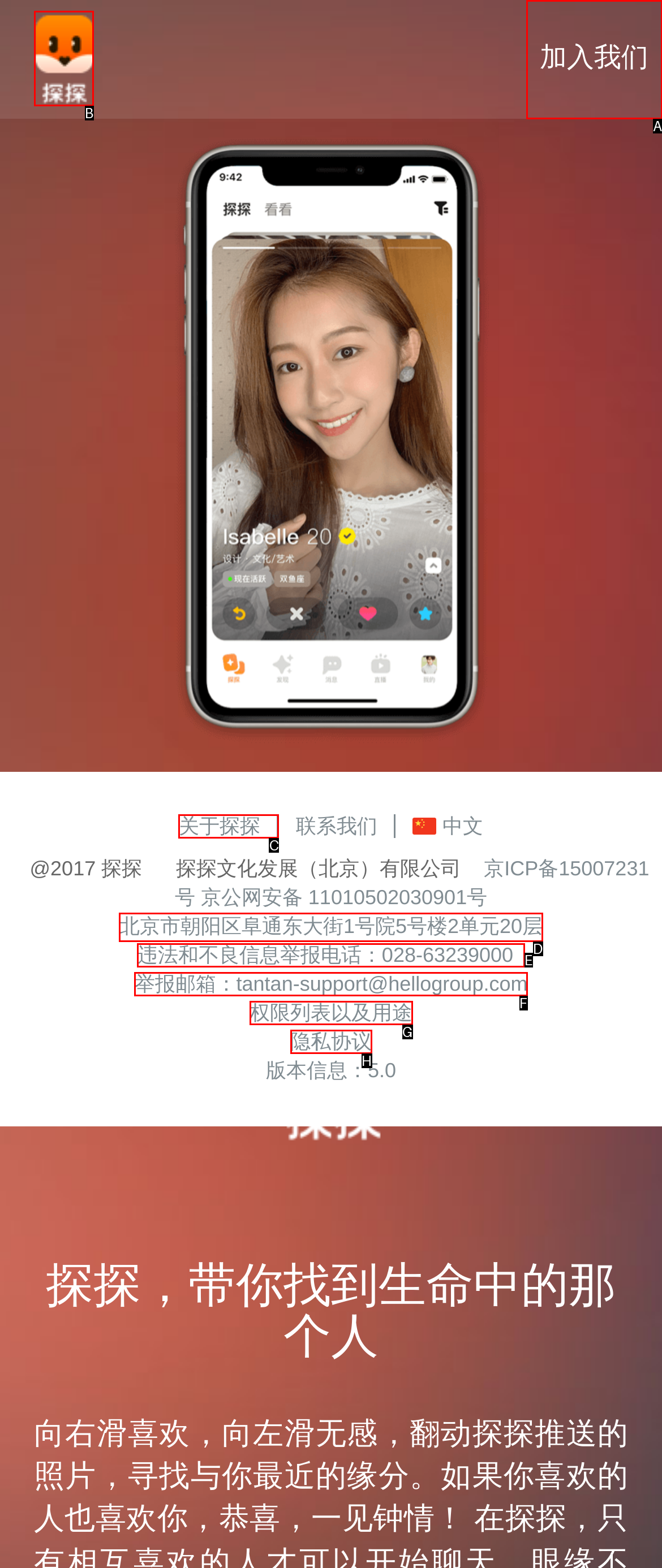Choose the HTML element that matches the description: 关于探探
Reply with the letter of the correct option from the given choices.

C